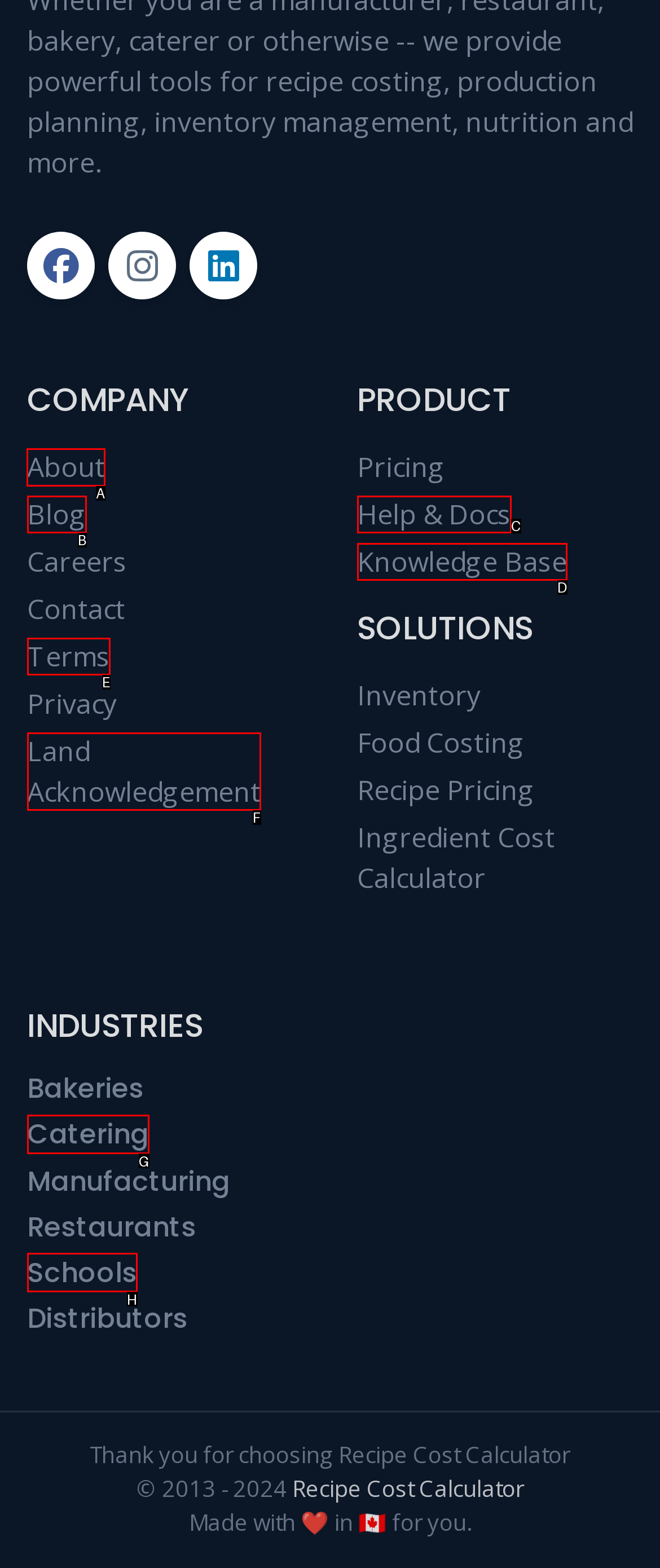Identify the HTML element I need to click to complete this task: Click on About Provide the option's letter from the available choices.

A